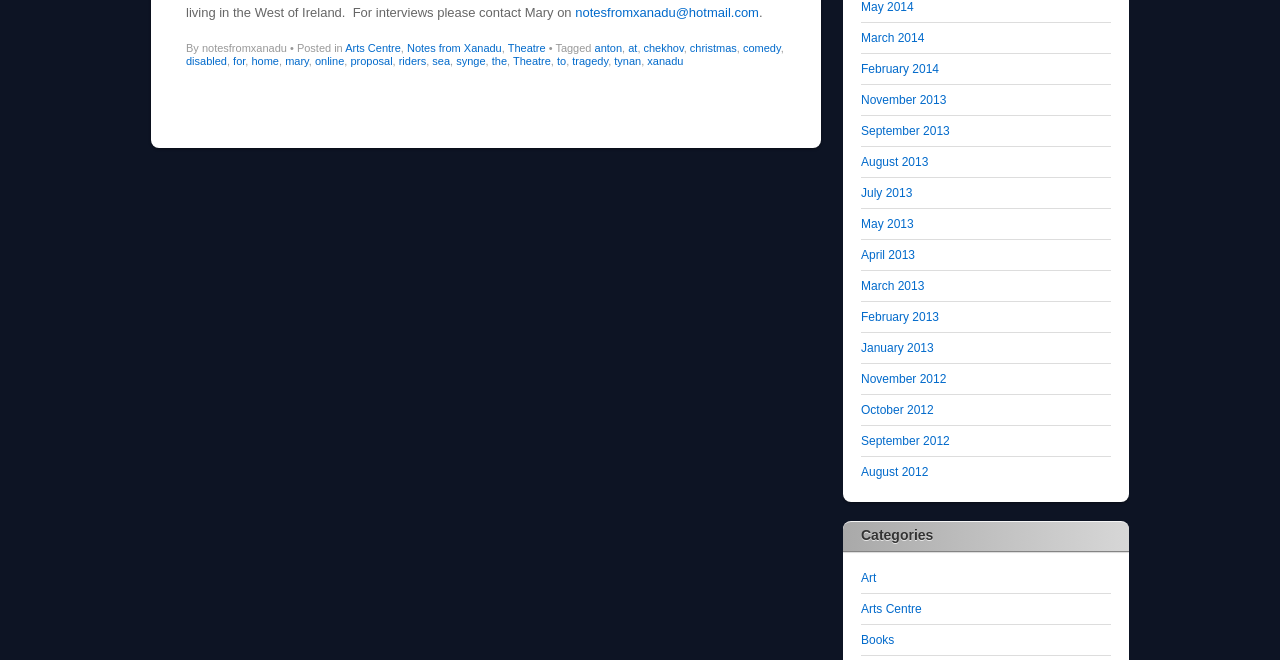Review the image closely and give a comprehensive answer to the question: How many links are there in the footer section?

The footer section is located at the bottom of the webpage, and it contains various links. There are 17 links in total, including links to categories, tags, and months.